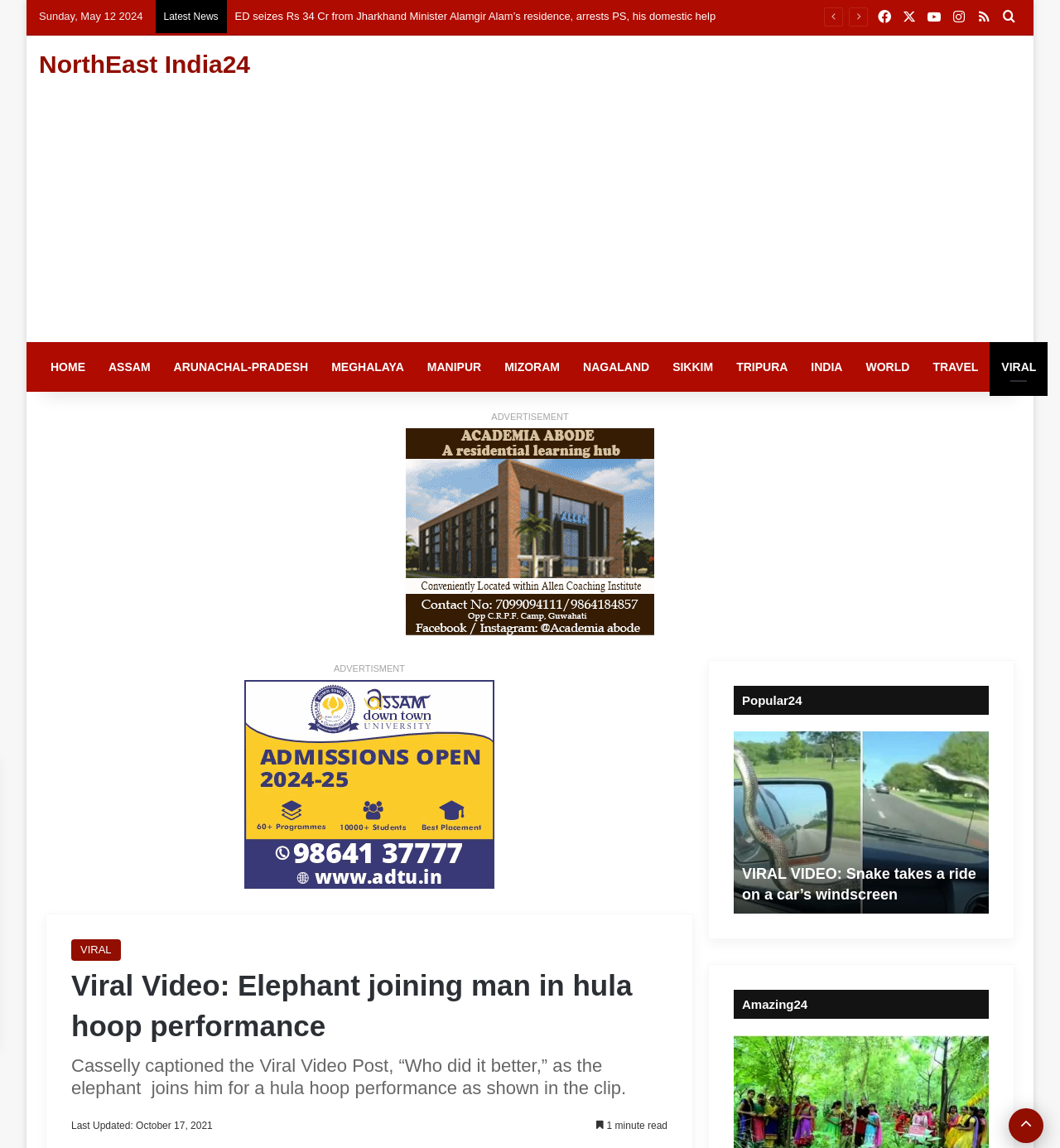Refer to the screenshot and give an in-depth answer to this question: What is the category of the viral video?

I determined the category of the viral video by examining the link 'VIRAL' in the primary navigation section, which suggests that the video belongs to the 'Viral' category.